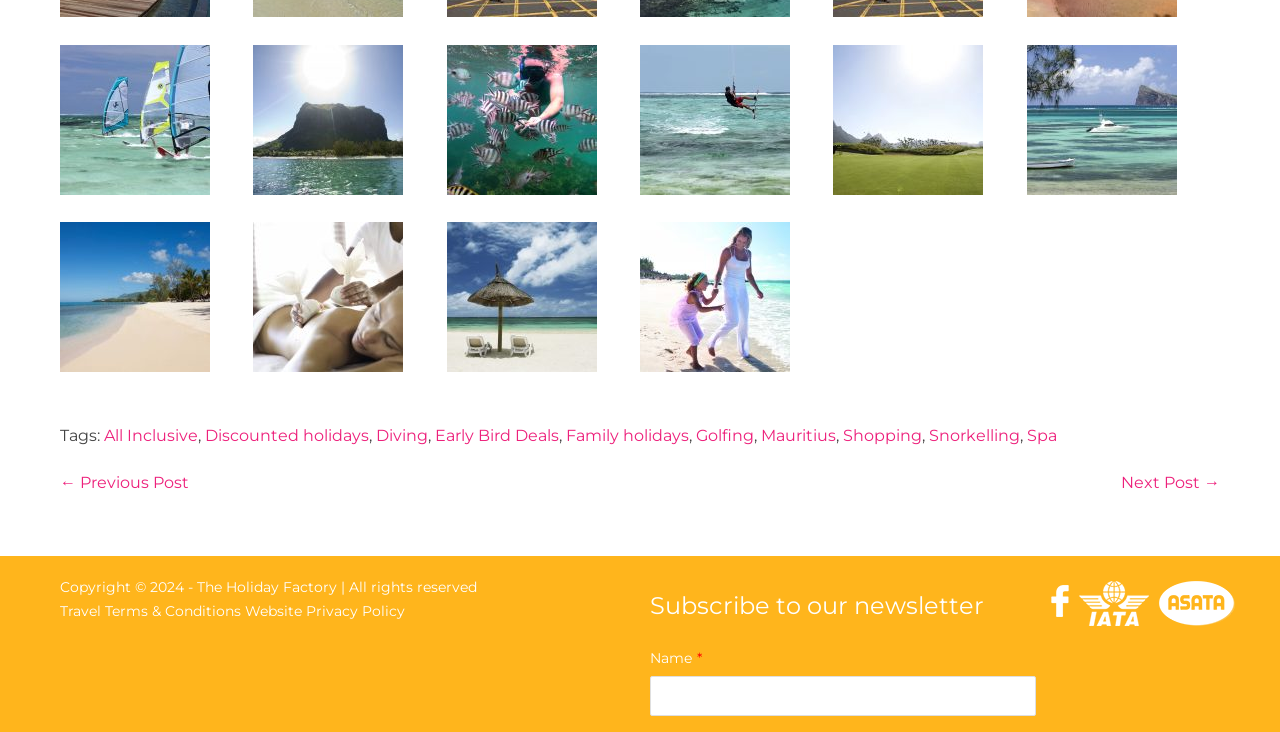What is the purpose of the textbox?
Examine the webpage screenshot and provide an in-depth answer to the question.

The textbox is used to input the user's name, as indicated by the label 'Name' and the asterisk symbol, which suggests that it is a required field.